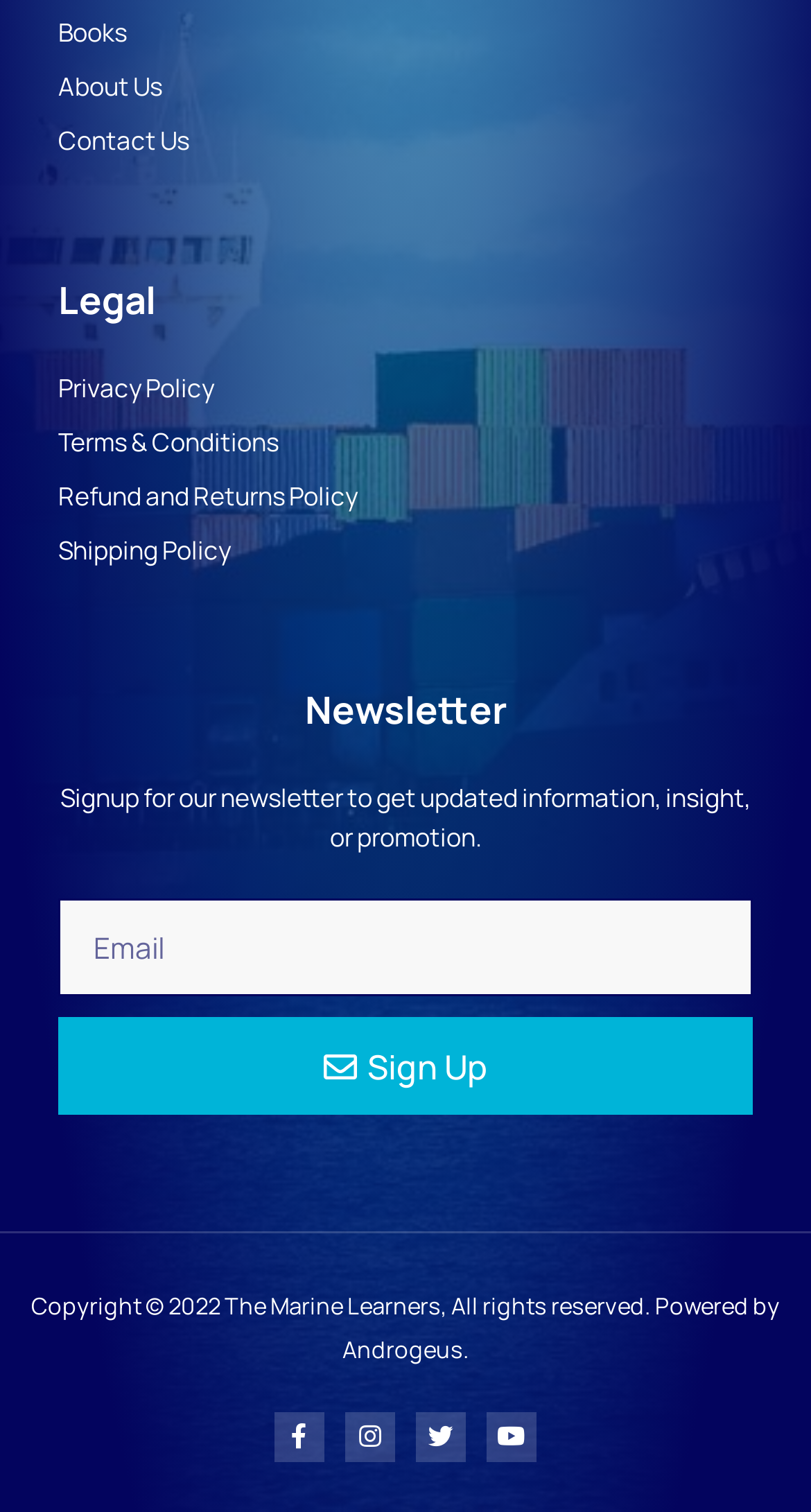Please find the bounding box coordinates of the element that needs to be clicked to perform the following instruction: "Sign up for the newsletter". The bounding box coordinates should be four float numbers between 0 and 1, represented as [left, top, right, bottom].

[0.072, 0.673, 0.928, 0.737]